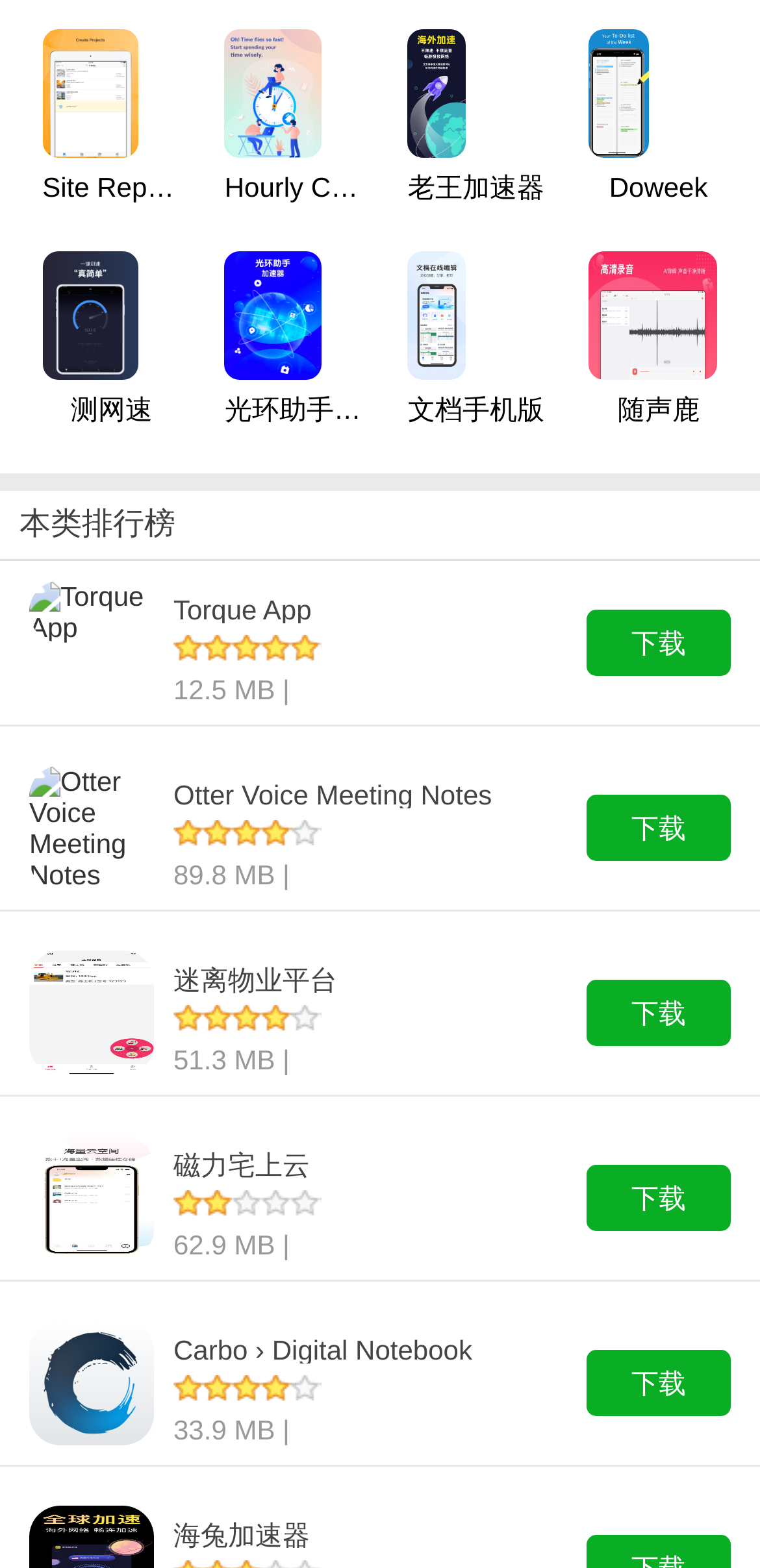Locate the bounding box coordinates of the UI element described by: "title="Torque App"". The bounding box coordinates should consist of four float numbers between 0 and 1, i.e., [left, top, right, bottom].

[0.038, 0.379, 0.203, 0.398]